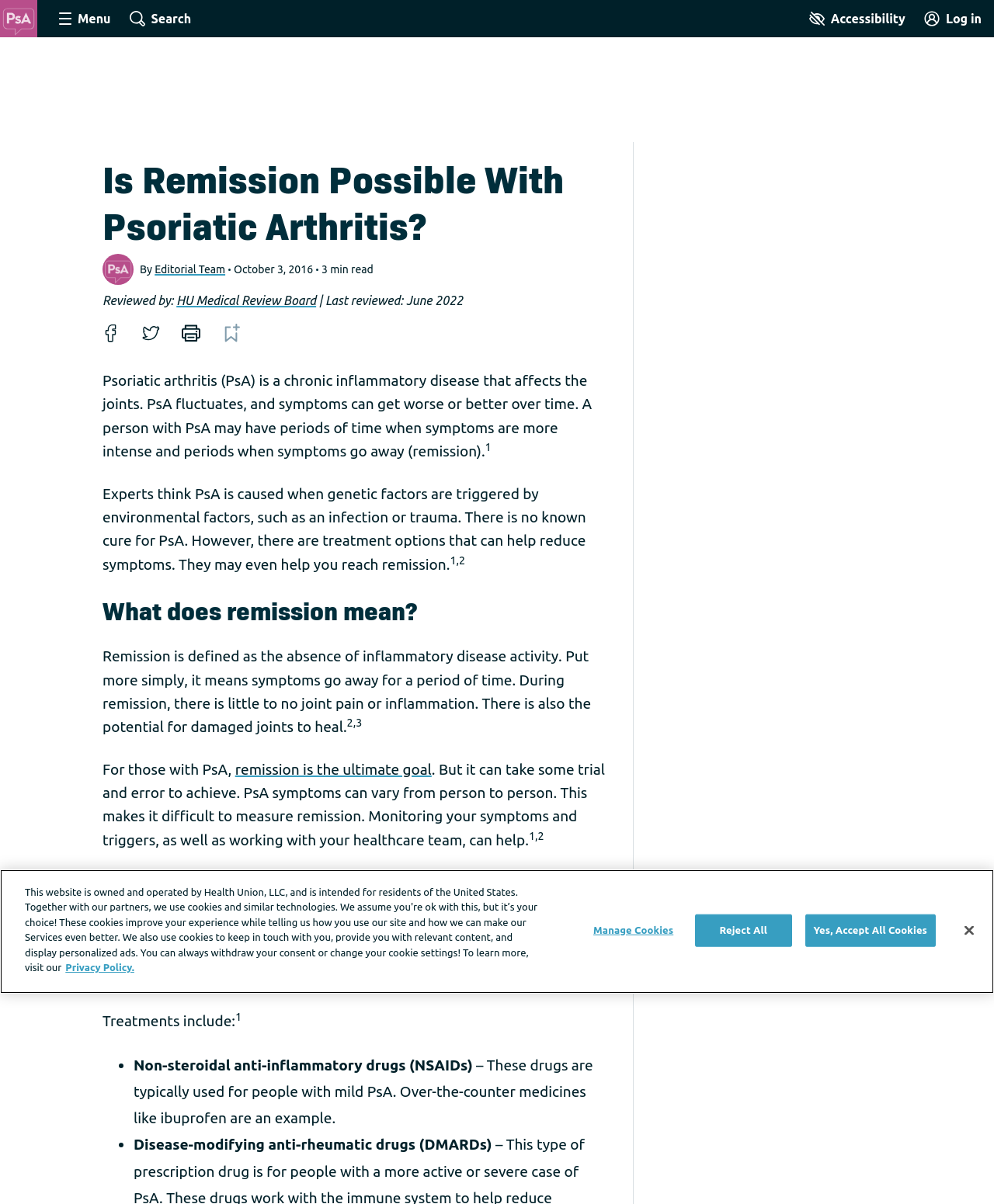Provide the bounding box coordinates of the HTML element this sentence describes: "alt="Psoriatic-Arthritis.com"".

[0.0, 0.007, 0.038, 0.021]